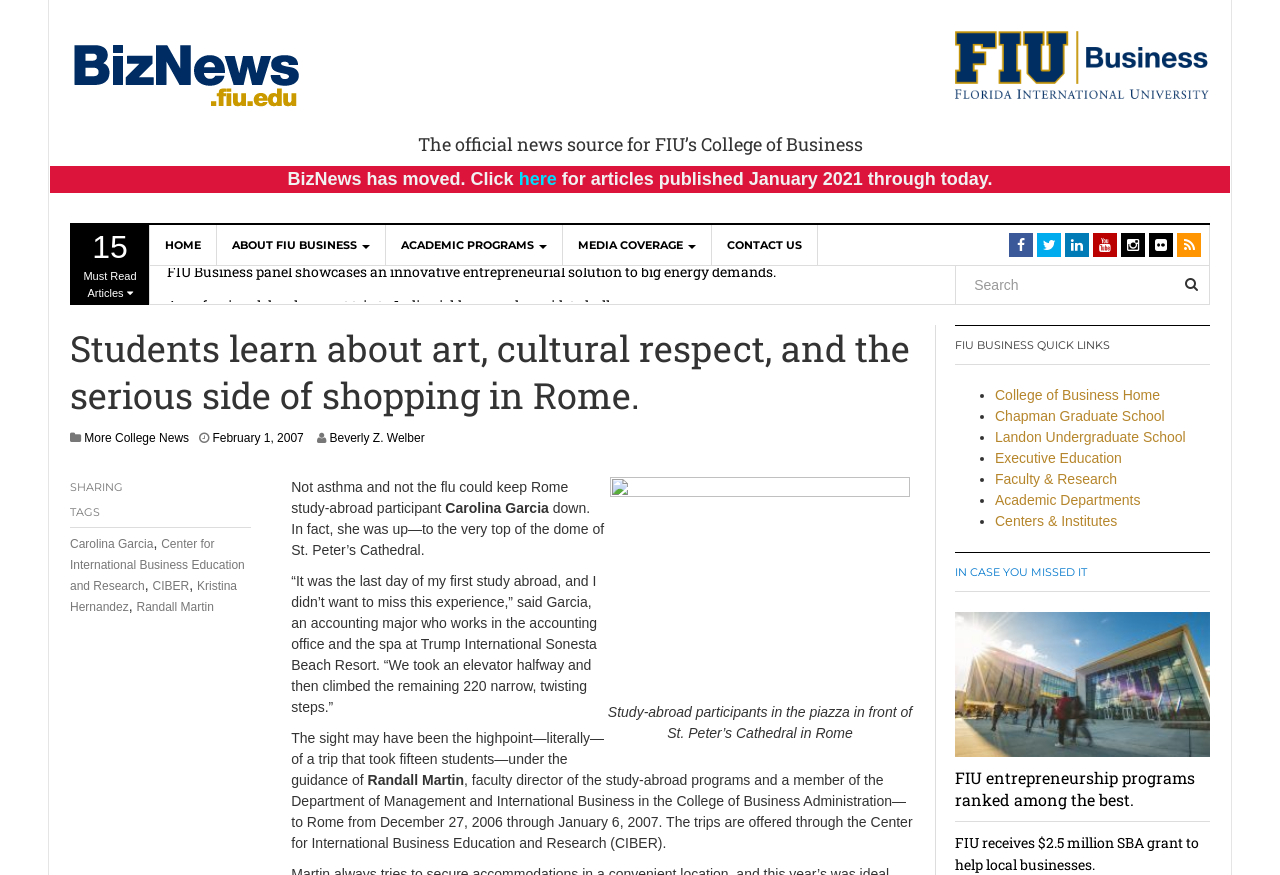Using the information in the image, could you please answer the following question in detail:
What is the name of the faculty director of the study-abroad programs?

The question can be answered by reading the article which mentions 'Randall Martin, faculty director of the study-abroad programs and a member of the Department of Management and International Business in the College of Business Administration'.